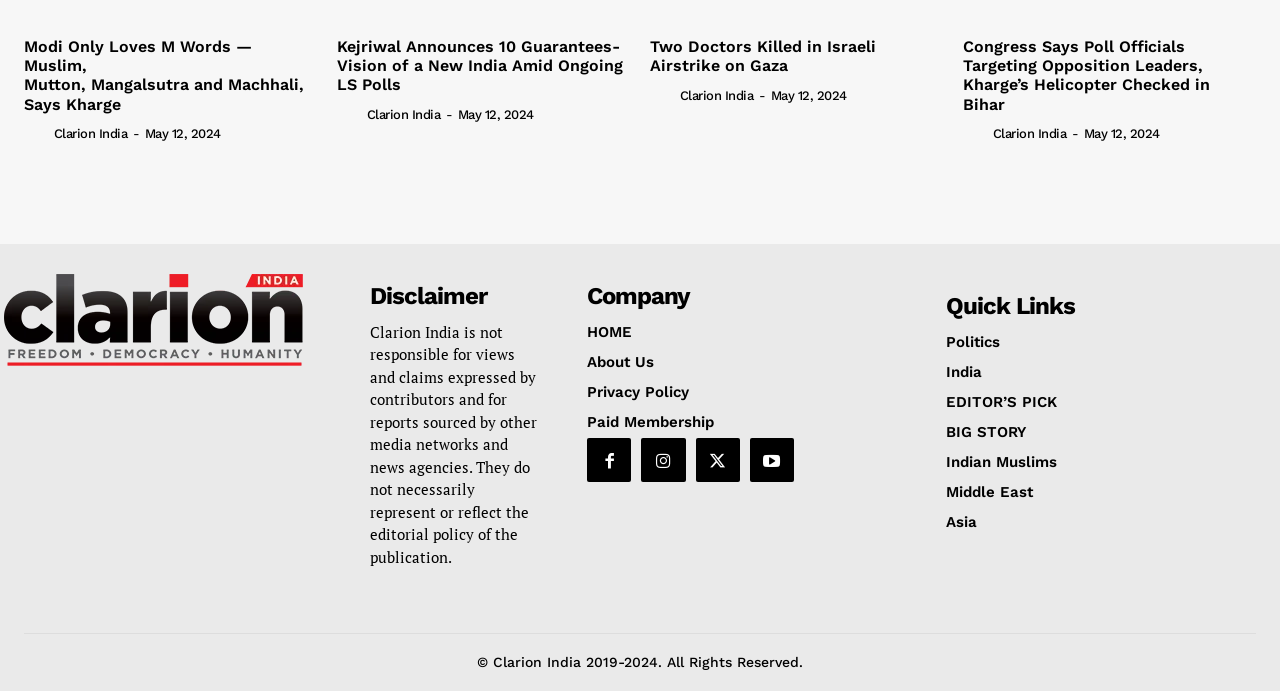Identify the coordinates of the bounding box for the element that must be clicked to accomplish the instruction: "Check the latest news on May 12, 2024".

[0.019, 0.182, 0.172, 0.204]